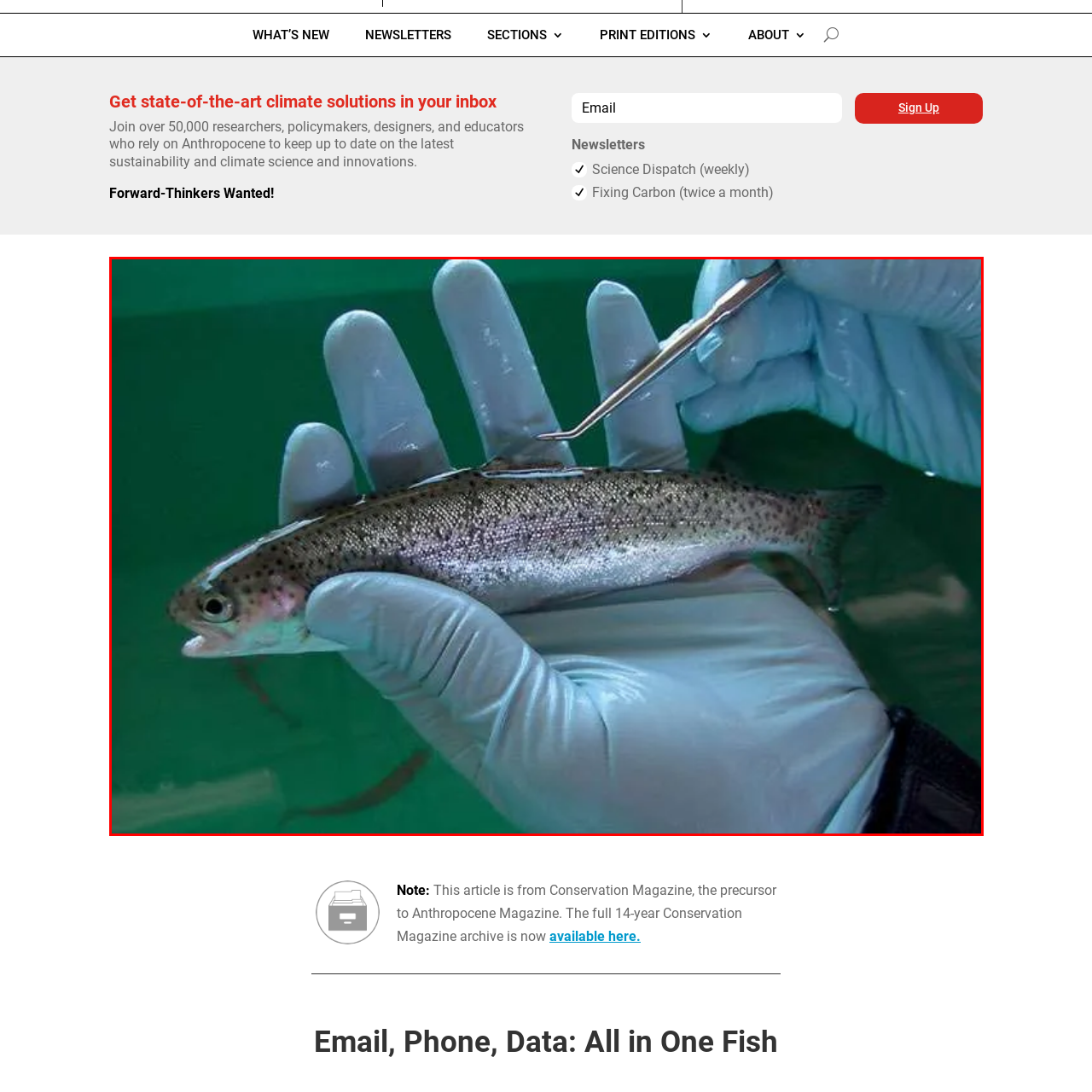What is the color of the background?
Concentrate on the part of the image that is enclosed by the red bounding box and provide a detailed response to the question.

The background appears to be a soothing green, which further accentuates the focus on the specimen, allowing the researcher to concentrate on the meticulous inspection or scientific procedure being performed on the fish.